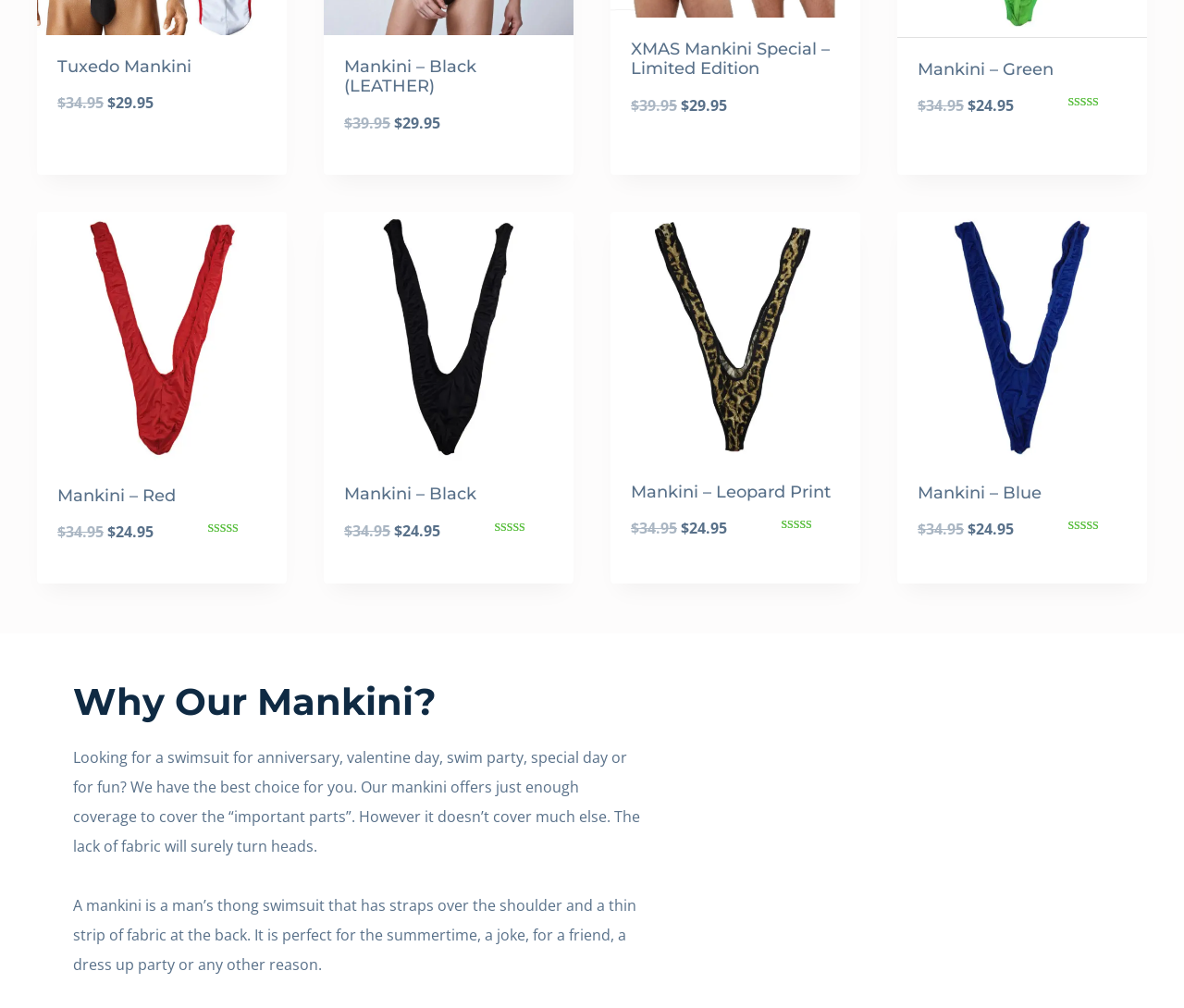How many Mankini products are available?
From the screenshot, provide a brief answer in one word or phrase.

5